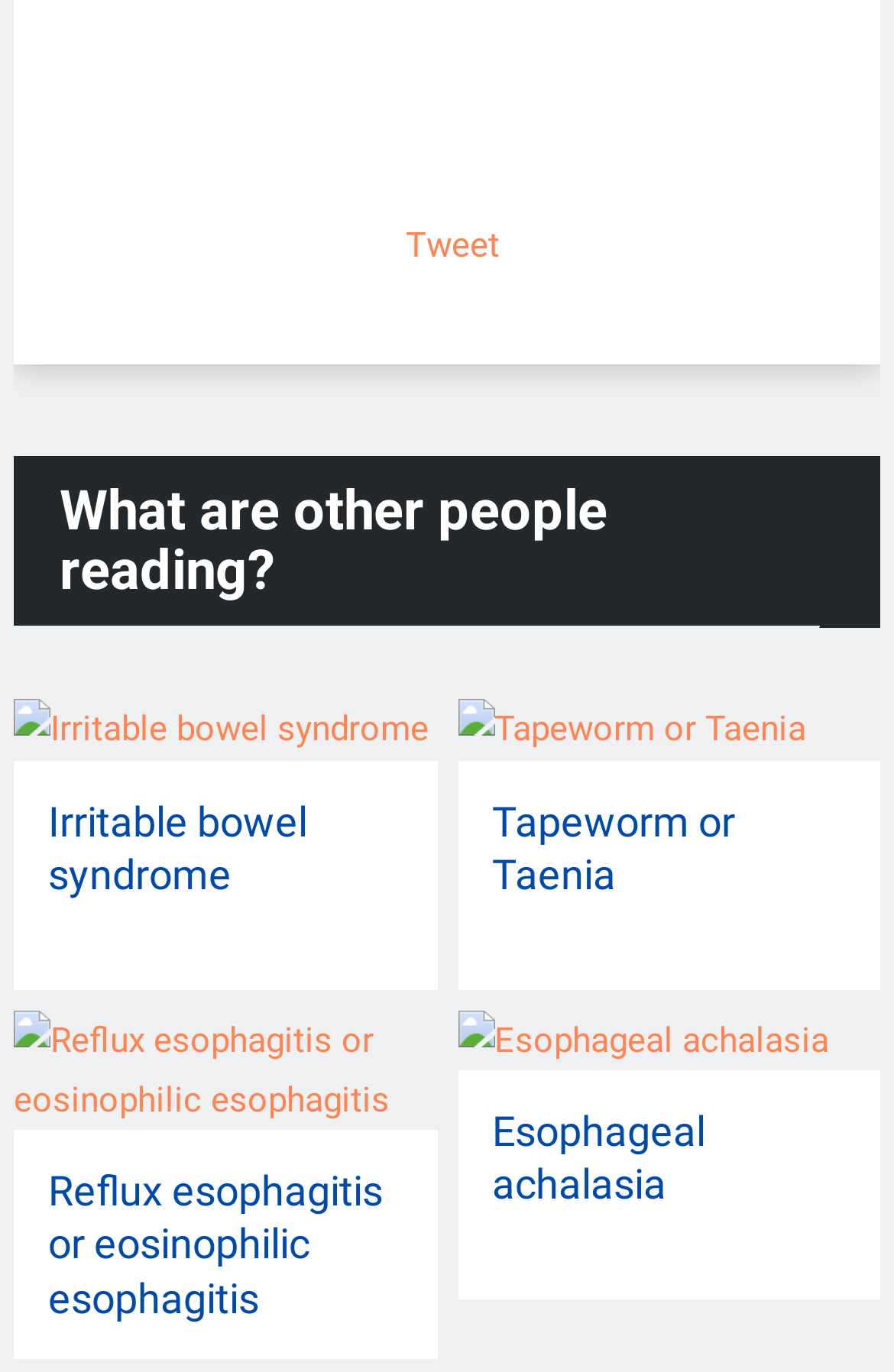Please answer the following question using a single word or phrase: 
What is the purpose of the webpage?

To show related health topics